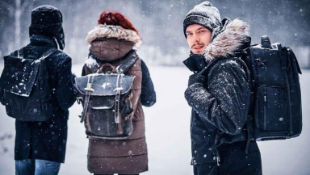What is the man in the foreground wearing on his head?
Answer the question with as much detail as you can, using the image as a reference.

The man in the foreground is wearing a stylish beanie, which is visible as he looks back at the camera with a friendly smile, showcasing his durable backpack.